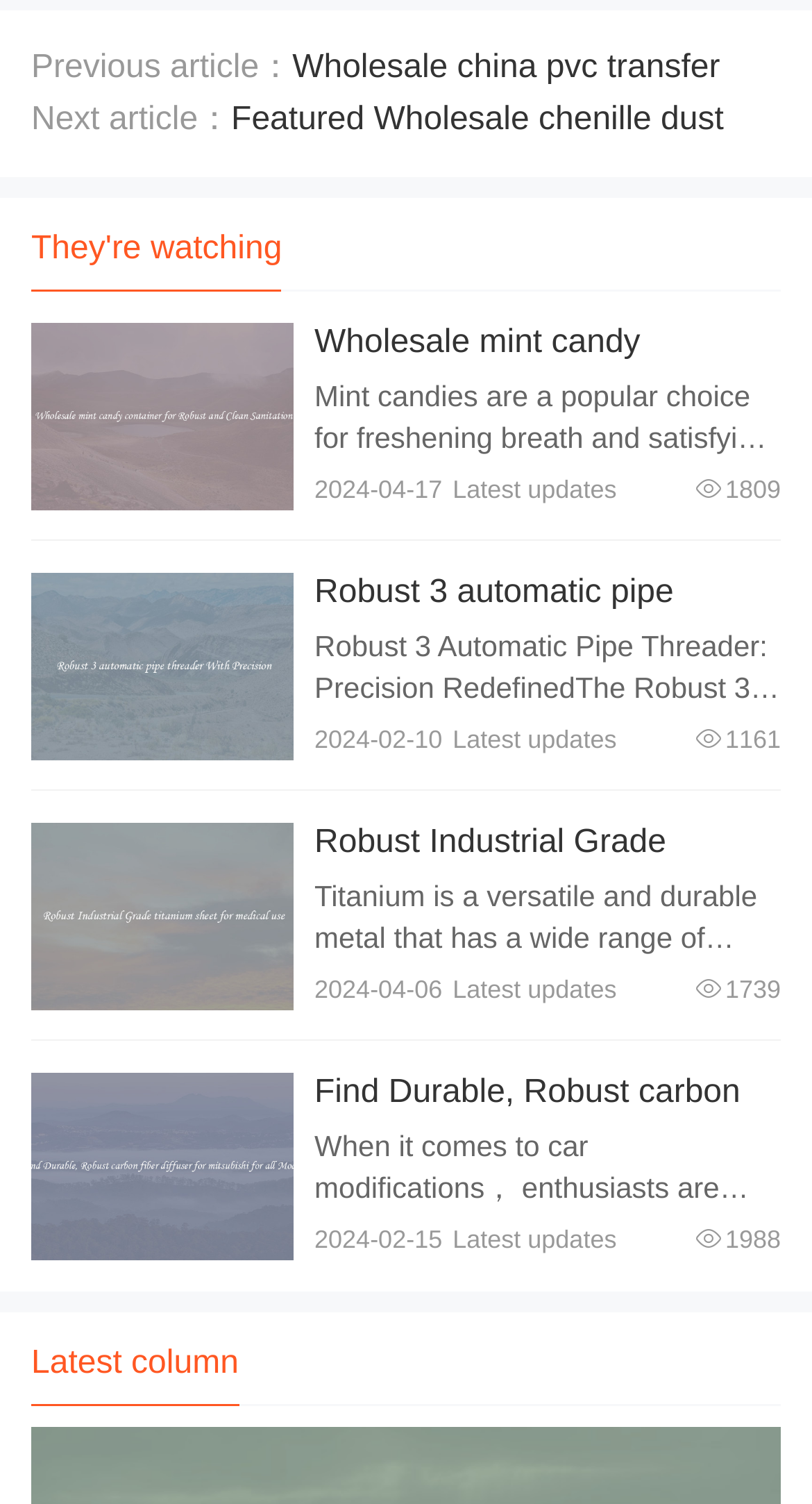Give a concise answer of one word or phrase to the question: 
What is the significance of the dates listed?

Latest updates